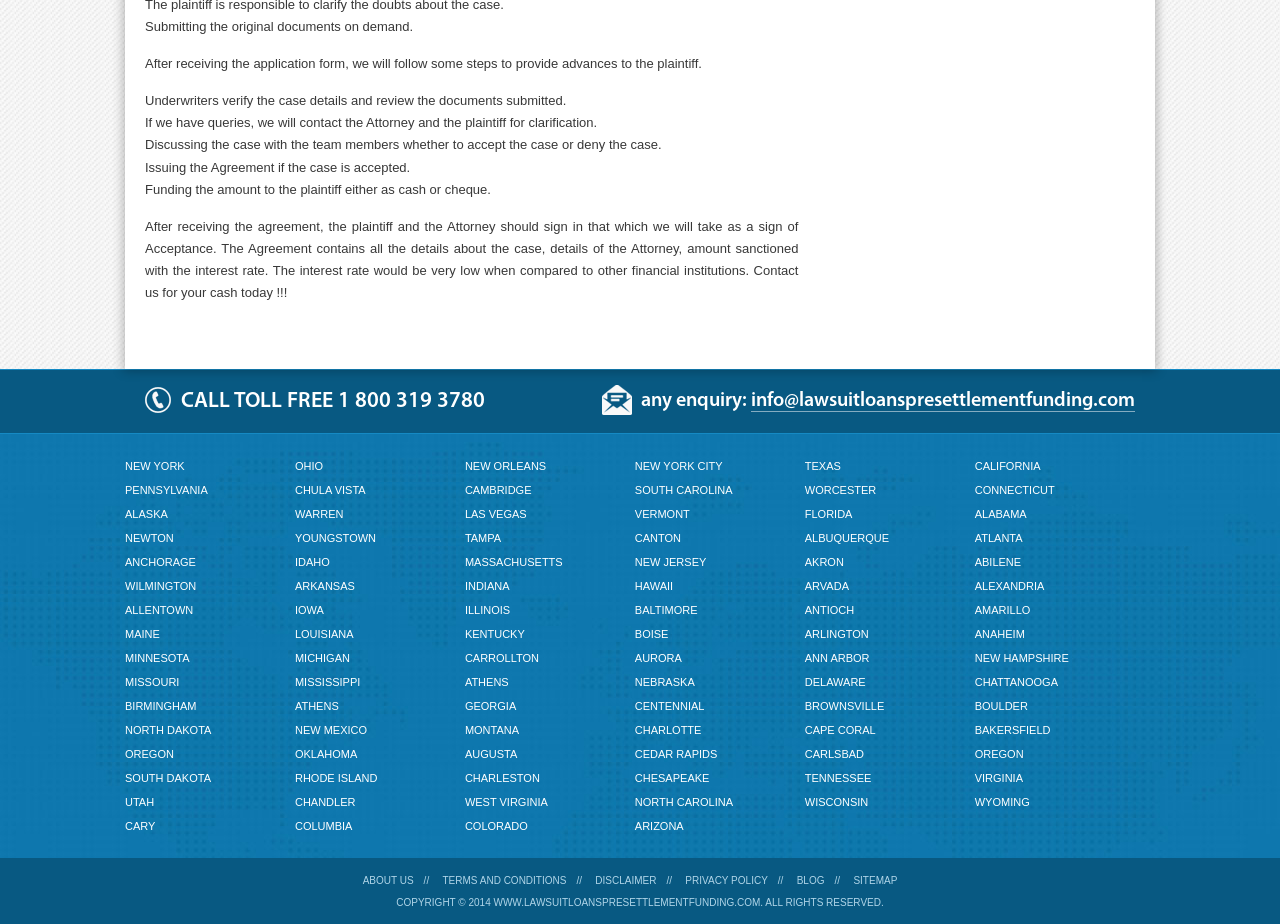Examine the image and give a thorough answer to the following question:
What is the process after receiving the application form?

After receiving the application form, the underwriters will verify the case details and review the documents submitted, as stated in the second step of the process described on the webpage.